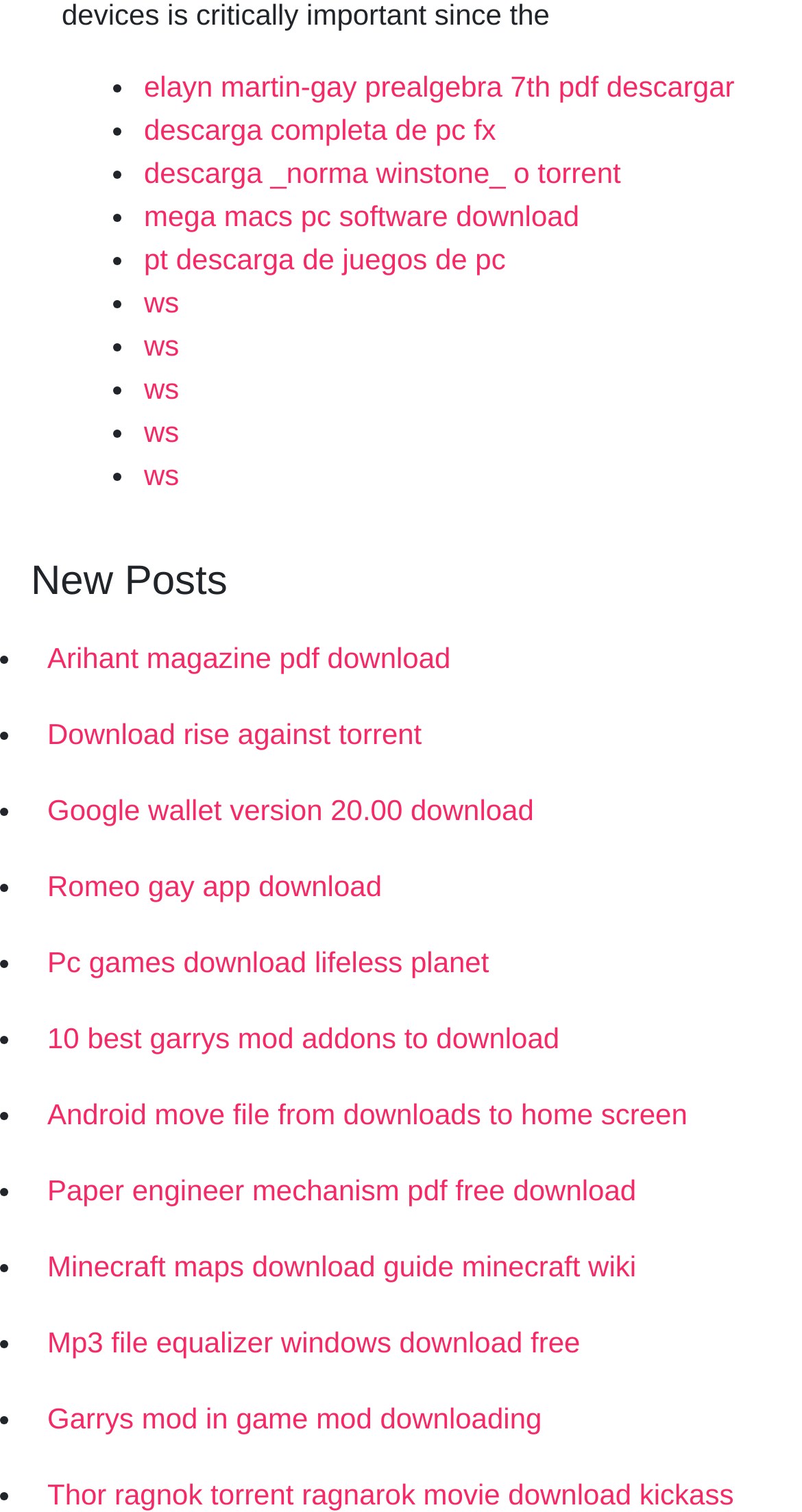What is the purpose of the list markers on the webpage?
Based on the image, respond with a single word or phrase.

To separate links